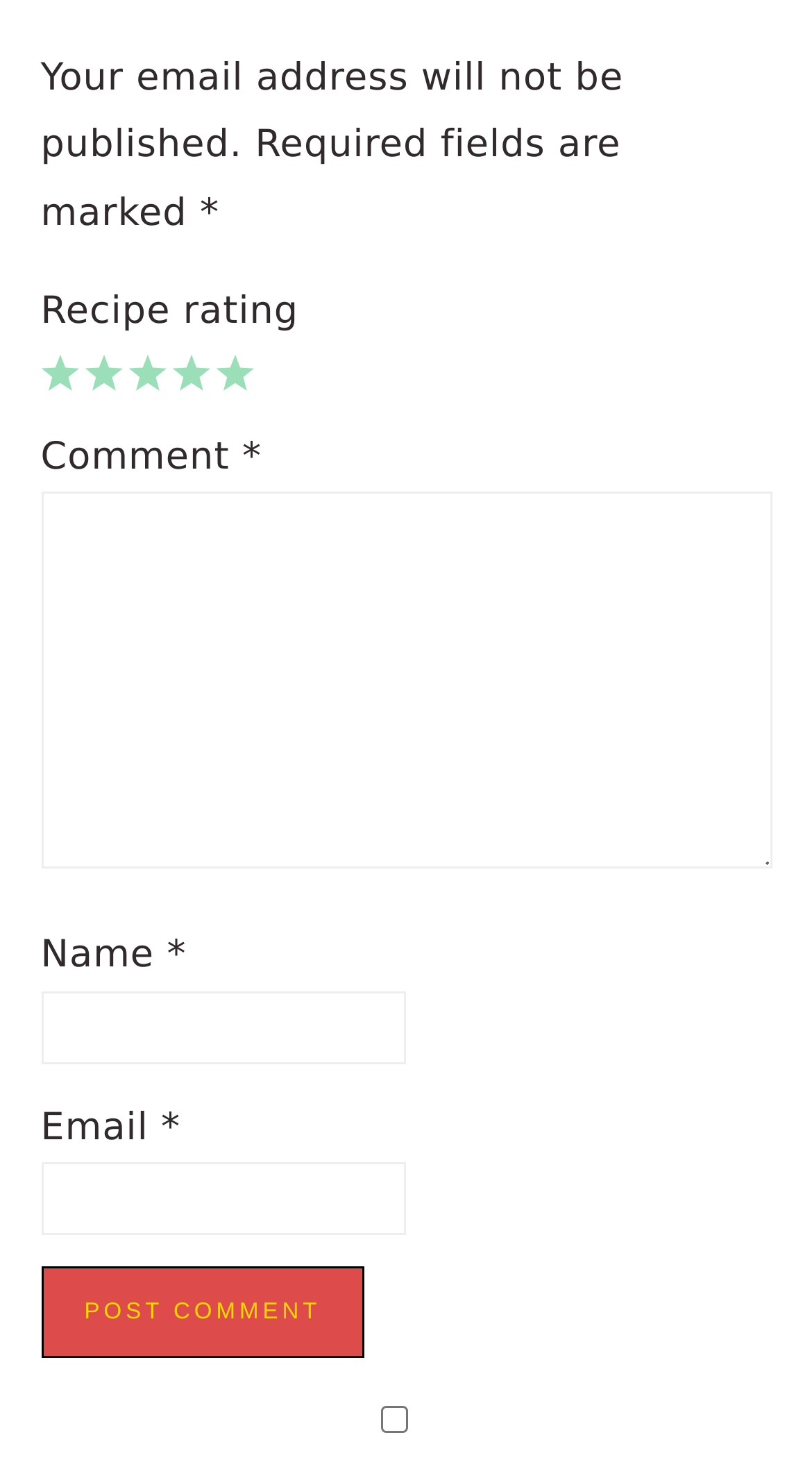What is the label of the button to submit a comment?
Based on the image, provide your answer in one word or phrase.

Post Comment